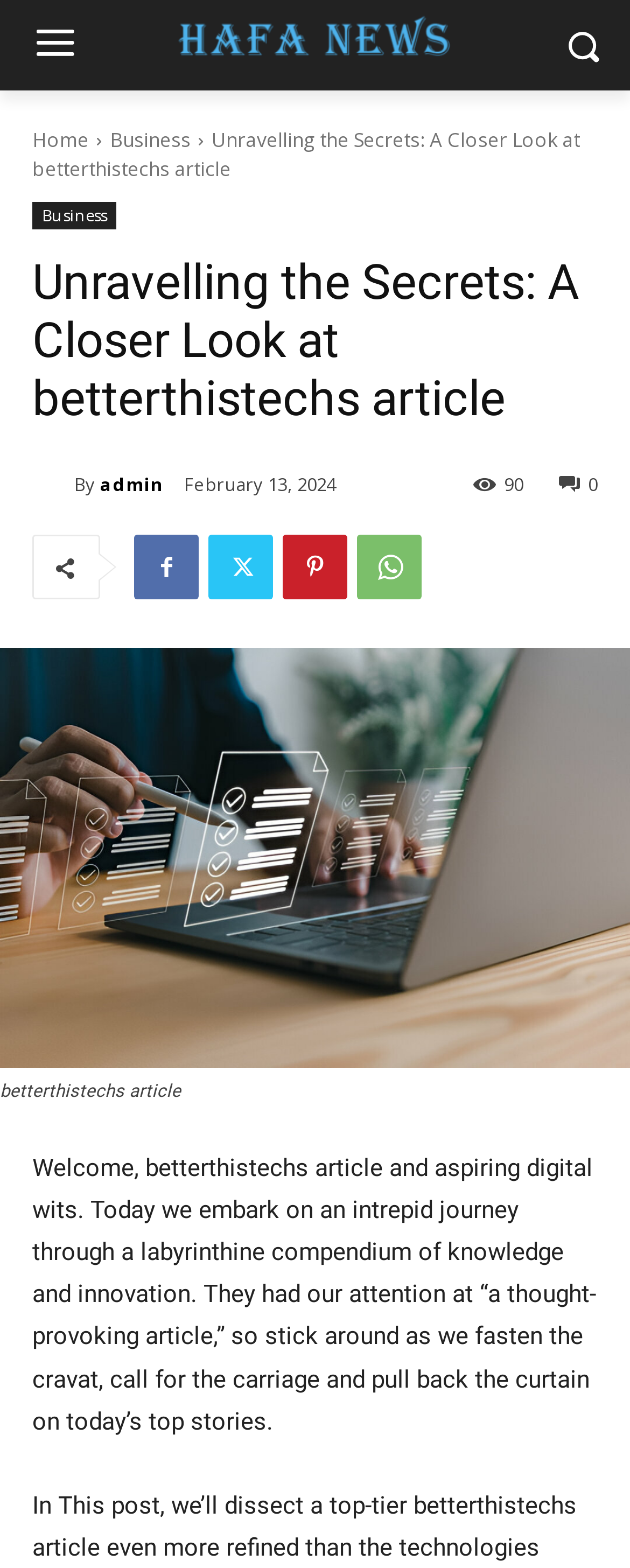When was the article published?
Using the visual information, respond with a single word or phrase.

February 13, 2024